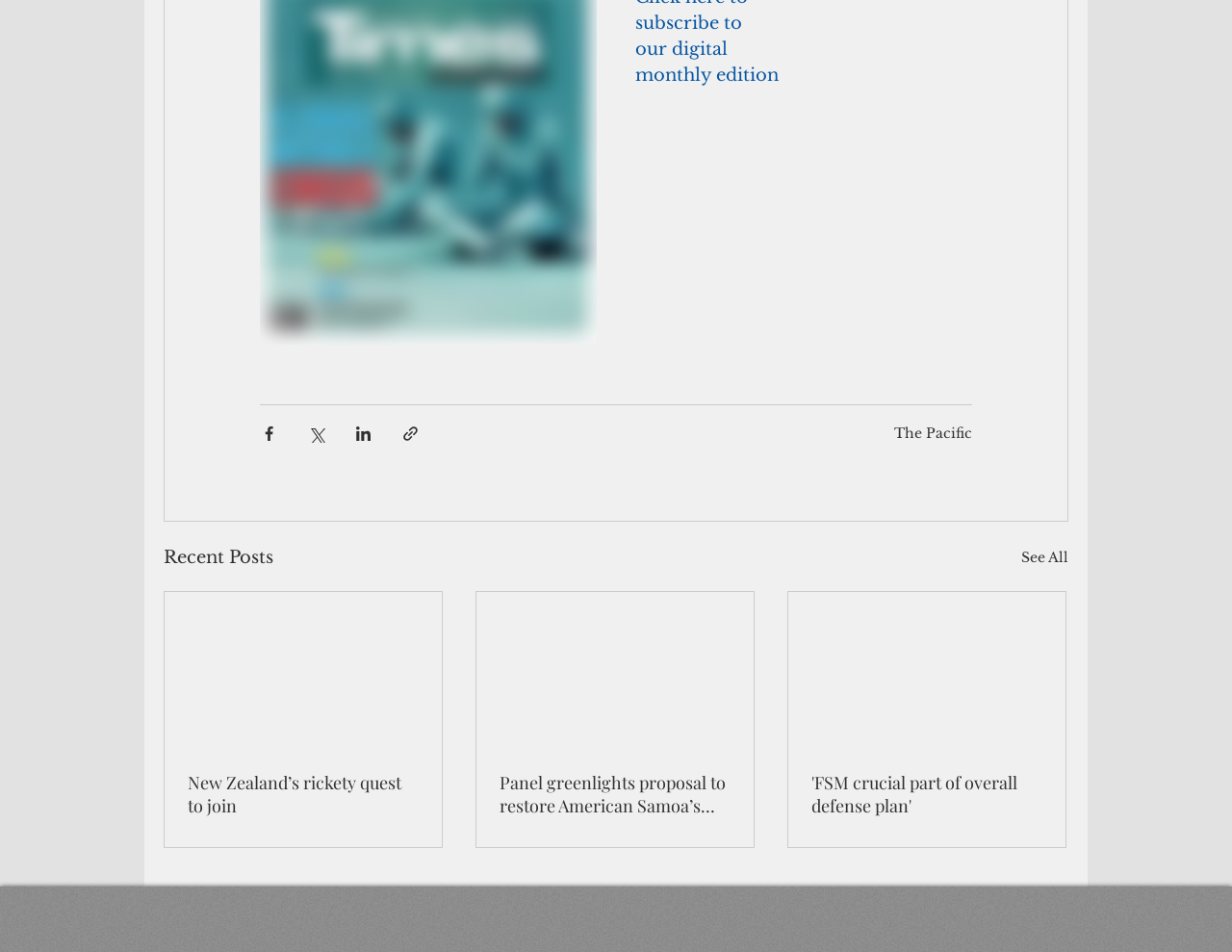What is the purpose of the 'See All' link?
Look at the image and answer with only one word or phrase.

View more